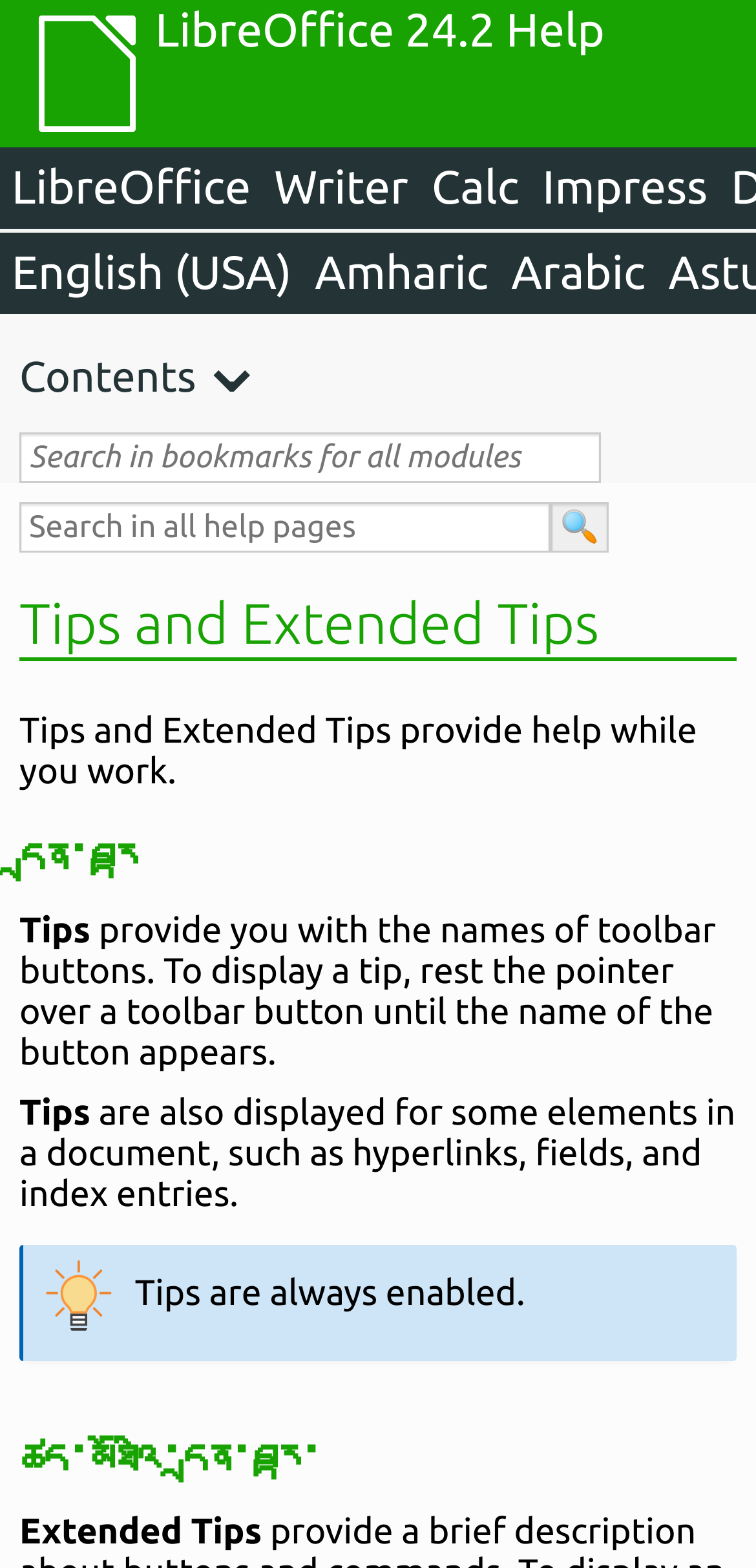Please identify the bounding box coordinates of the region to click in order to complete the given instruction: "Search in bookmarks for all modules". The coordinates should be four float numbers between 0 and 1, i.e., [left, top, right, bottom].

[0.026, 0.276, 0.795, 0.308]